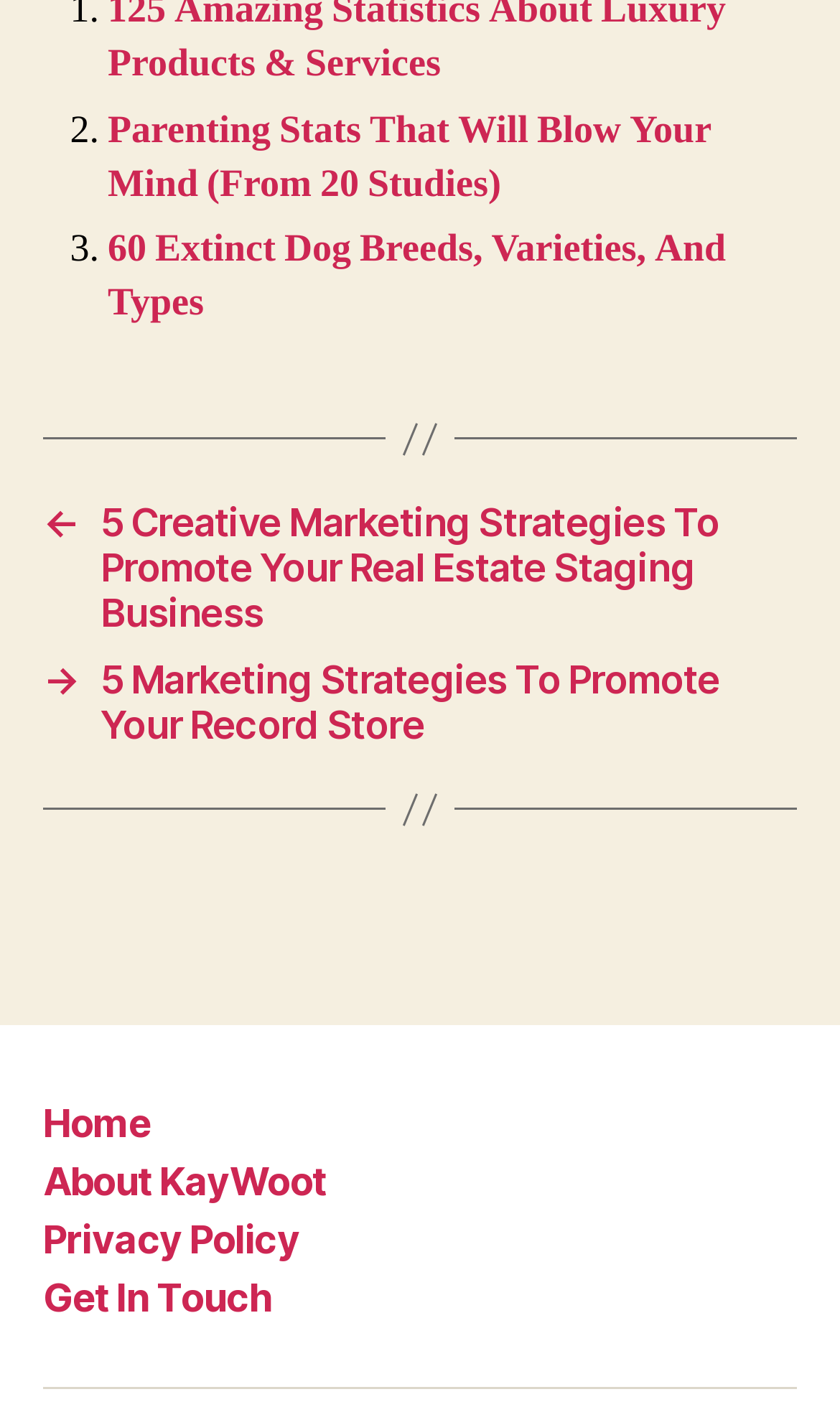Identify the bounding box coordinates of the element to click to follow this instruction: 'Go to home page'. Ensure the coordinates are four float values between 0 and 1, provided as [left, top, right, bottom].

[0.051, 0.785, 0.18, 0.817]